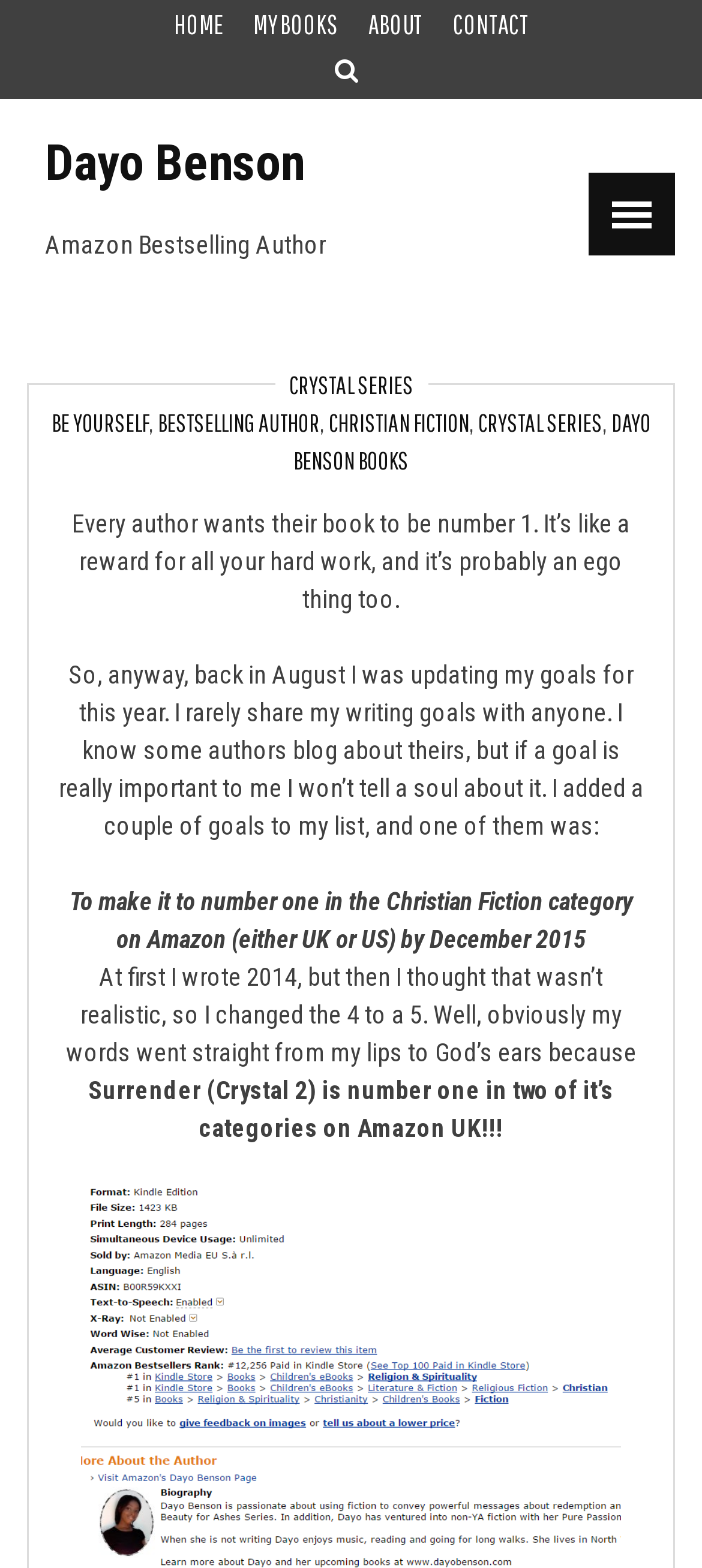Mark the bounding box of the element that matches the following description: "Dayo Benson".

[0.064, 0.085, 0.433, 0.123]